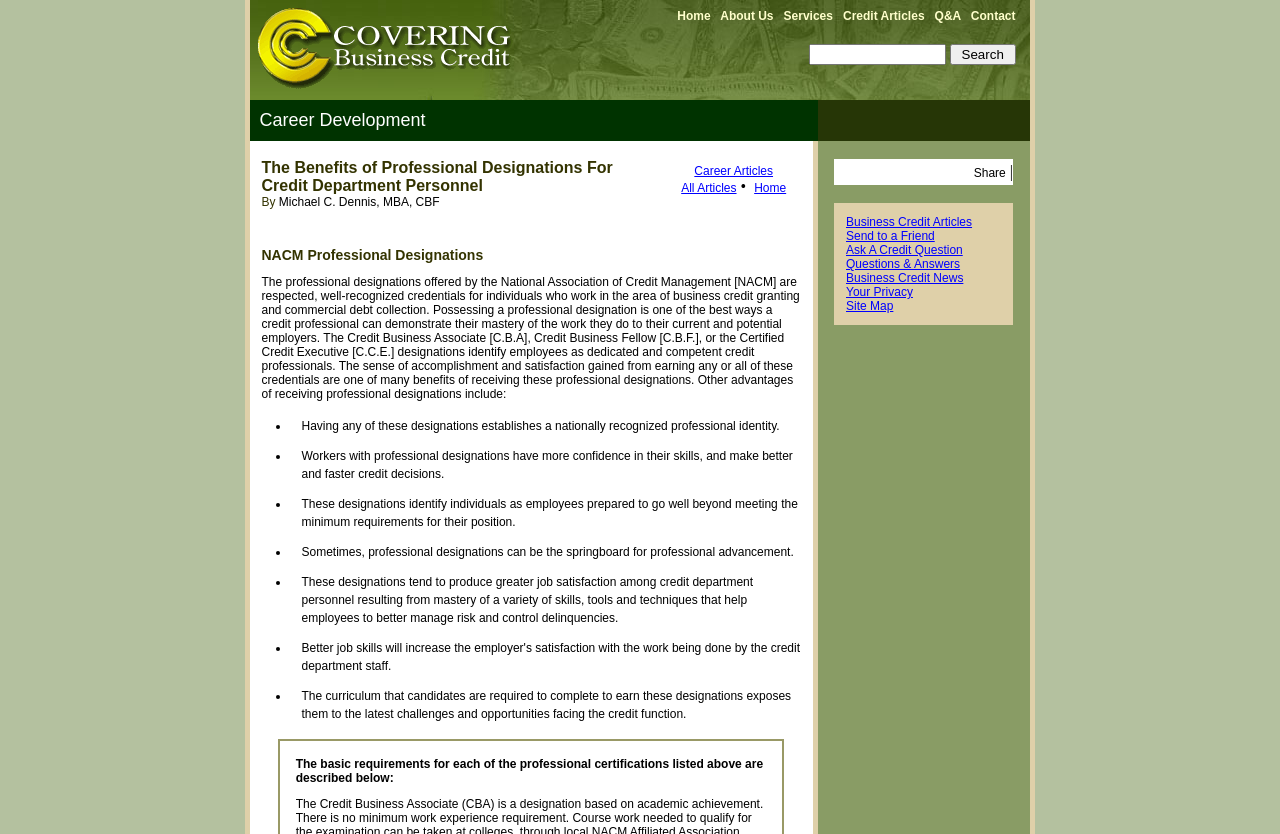Specify the bounding box coordinates of the area that needs to be clicked to achieve the following instruction: "Click the 'Credit Articles' link".

[0.659, 0.011, 0.722, 0.028]